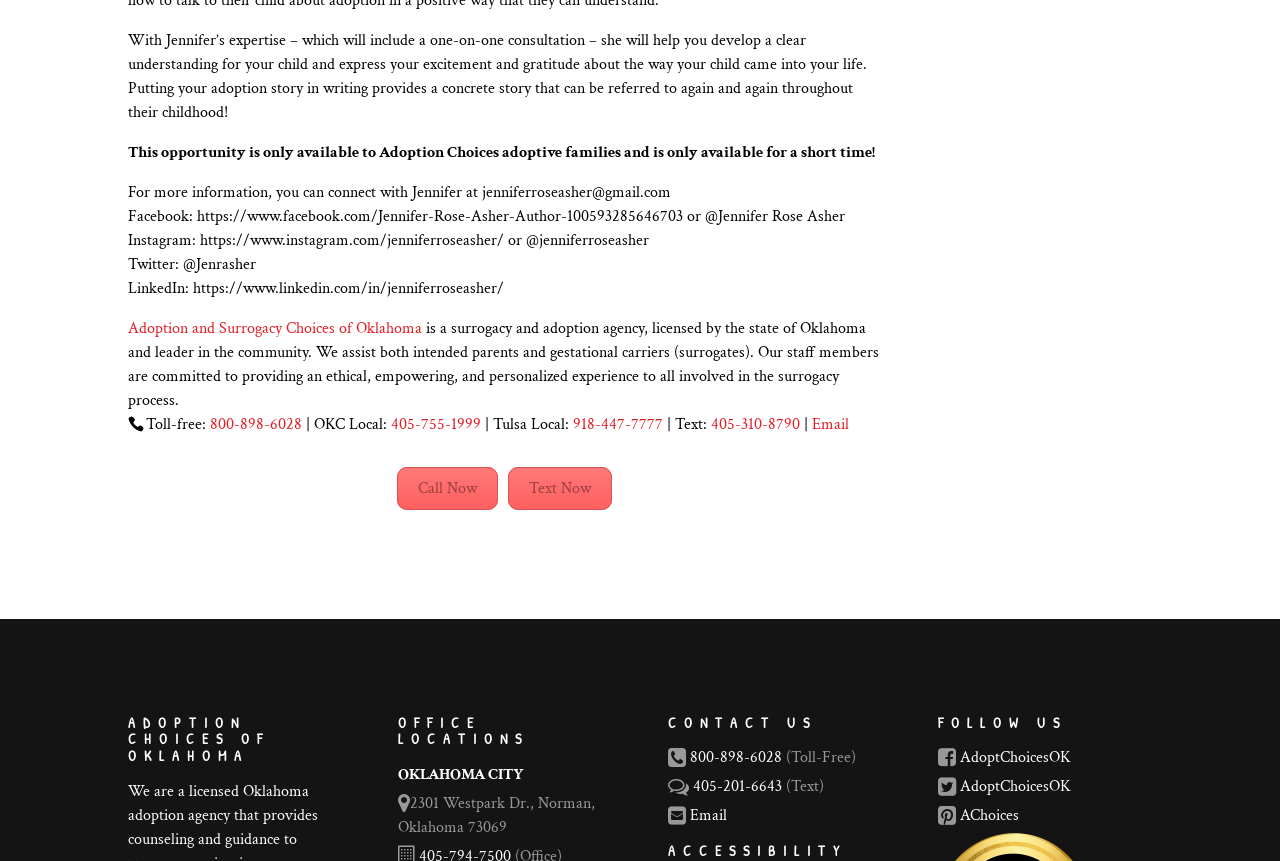Indicate the bounding box coordinates of the clickable region to achieve the following instruction: "Call the toll-free number."

[0.164, 0.481, 0.236, 0.505]